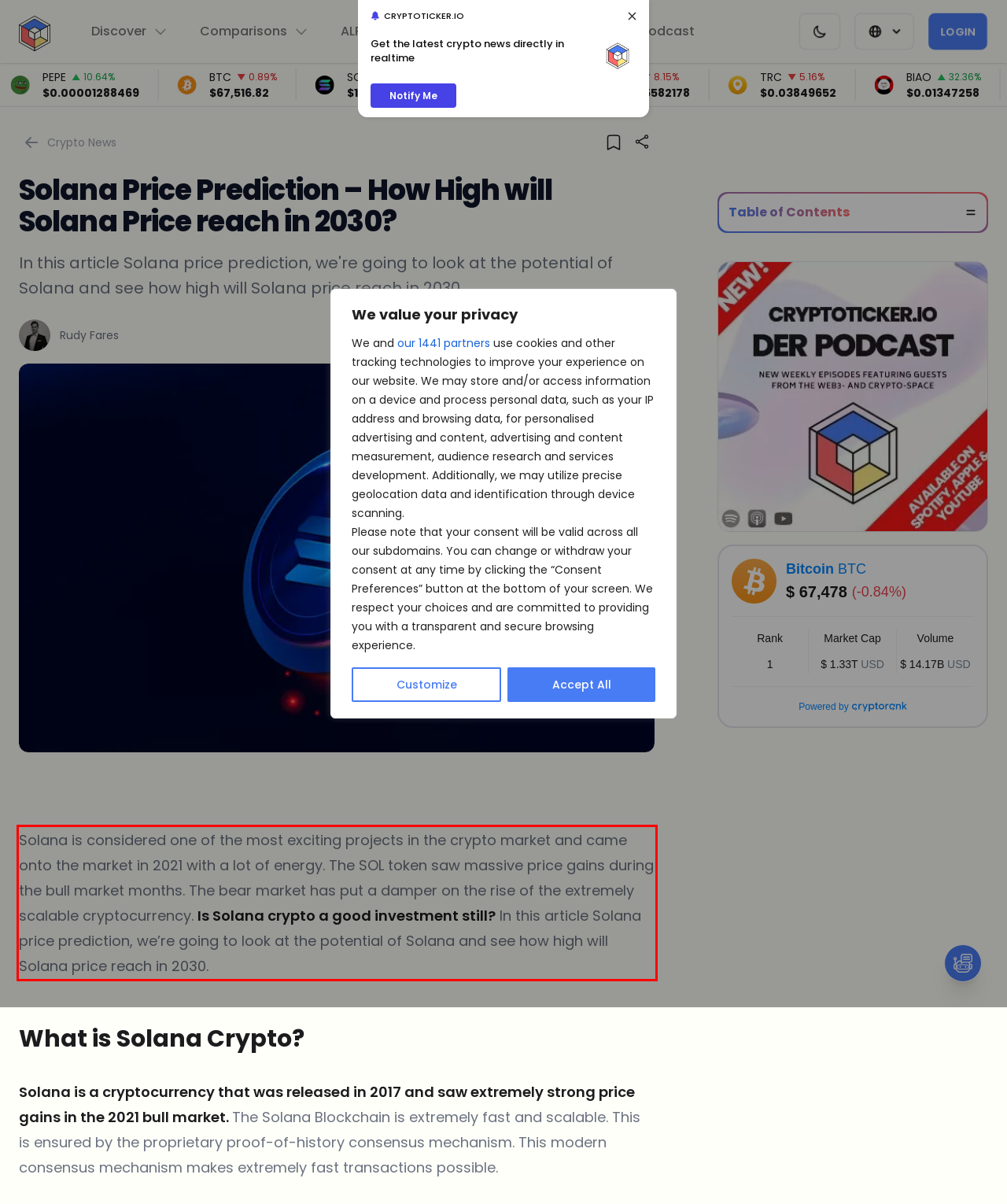In the given screenshot, locate the red bounding box and extract the text content from within it.

Solana is considered one of the most exciting projects in the crypto market and came onto the market in 2021 with a lot of energy. The SOL token saw massive price gains during the bull market months. The bear market has put a damper on the rise of the extremely scalable cryptocurrency. Is Solana crypto a good investment still? In this article Solana price prediction, we’re going to look at the potential of Solana and see how high will Solana price reach in 2030.